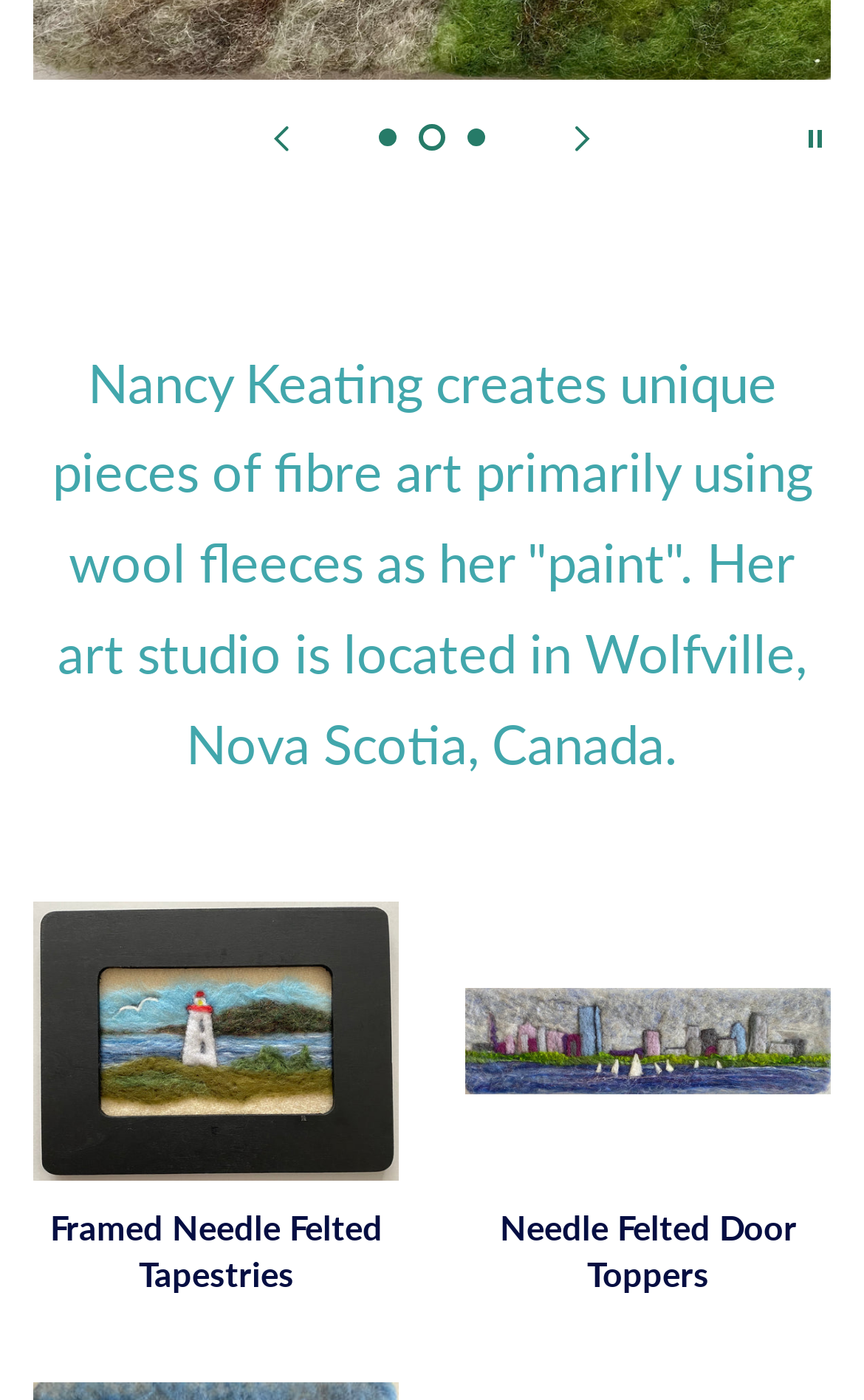Indicate the bounding box coordinates of the element that needs to be clicked to satisfy the following instruction: "view needle felted door toppers". The coordinates should be four float numbers between 0 and 1, i.e., [left, top, right, bottom].

[0.538, 0.643, 0.962, 0.983]